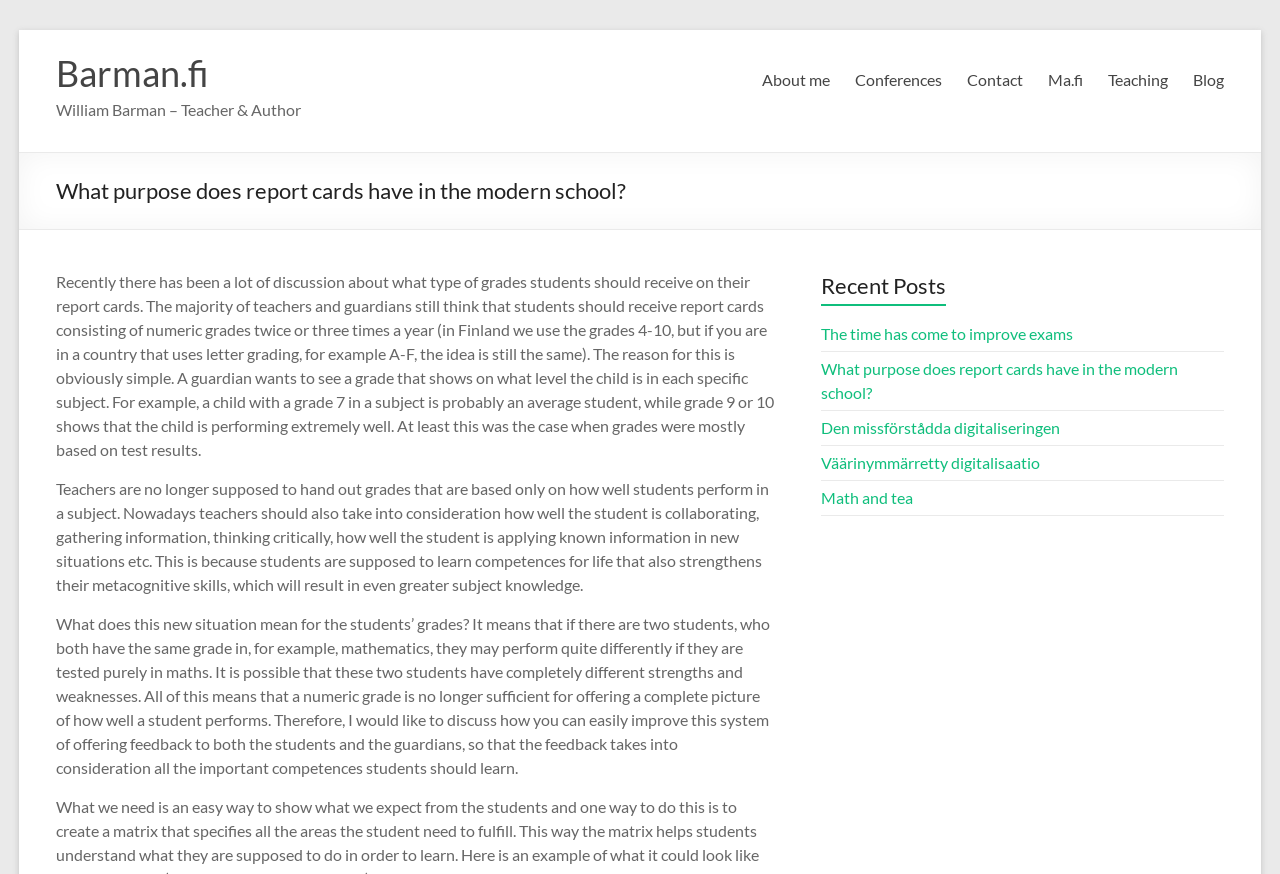Determine and generate the text content of the webpage's headline.

What purpose does report cards have in the modern school?